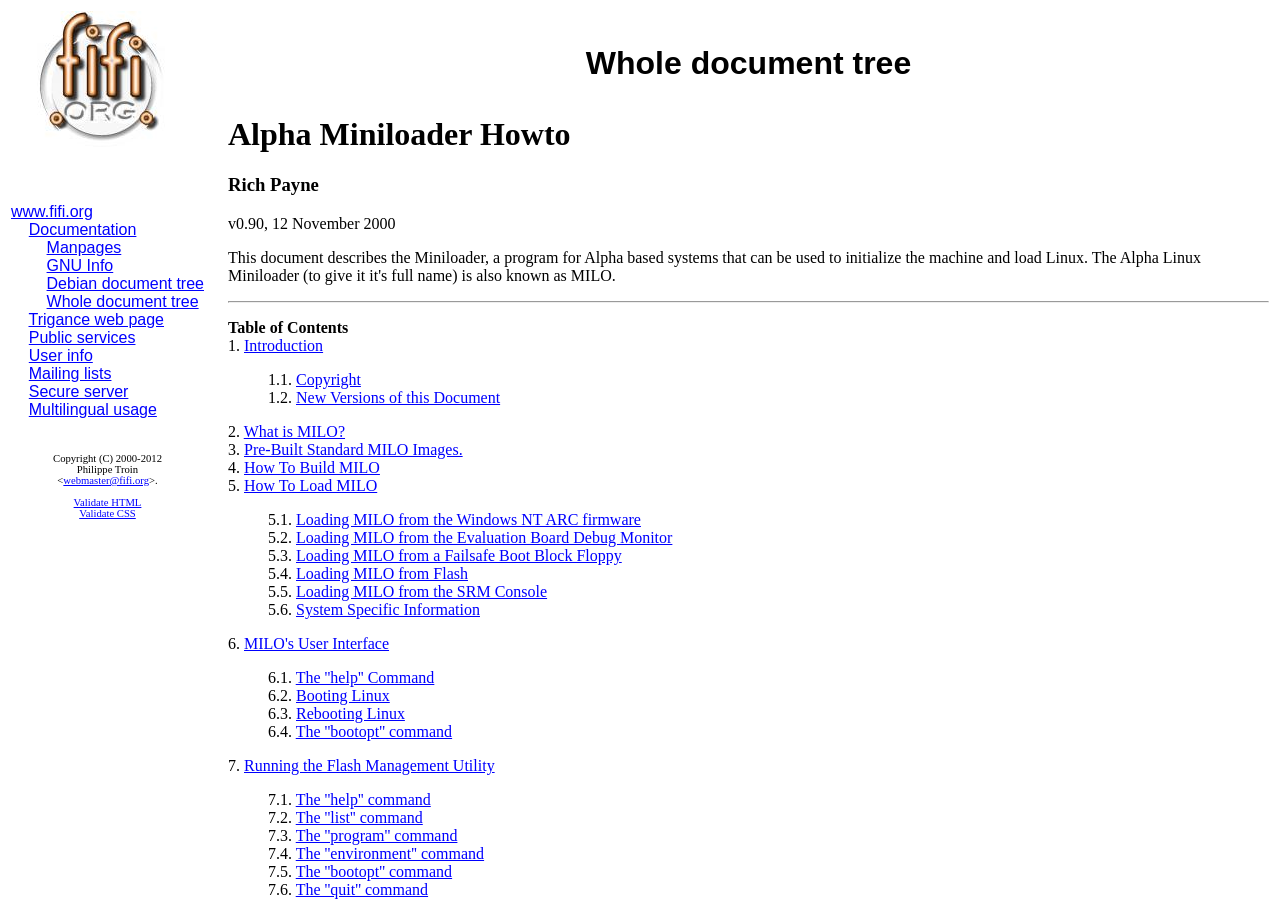Please indicate the bounding box coordinates of the element's region to be clicked to achieve the instruction: "Visit the 'Trigance web page'". Provide the coordinates as four float numbers between 0 and 1, i.e., [left, top, right, bottom].

[0.022, 0.344, 0.128, 0.362]